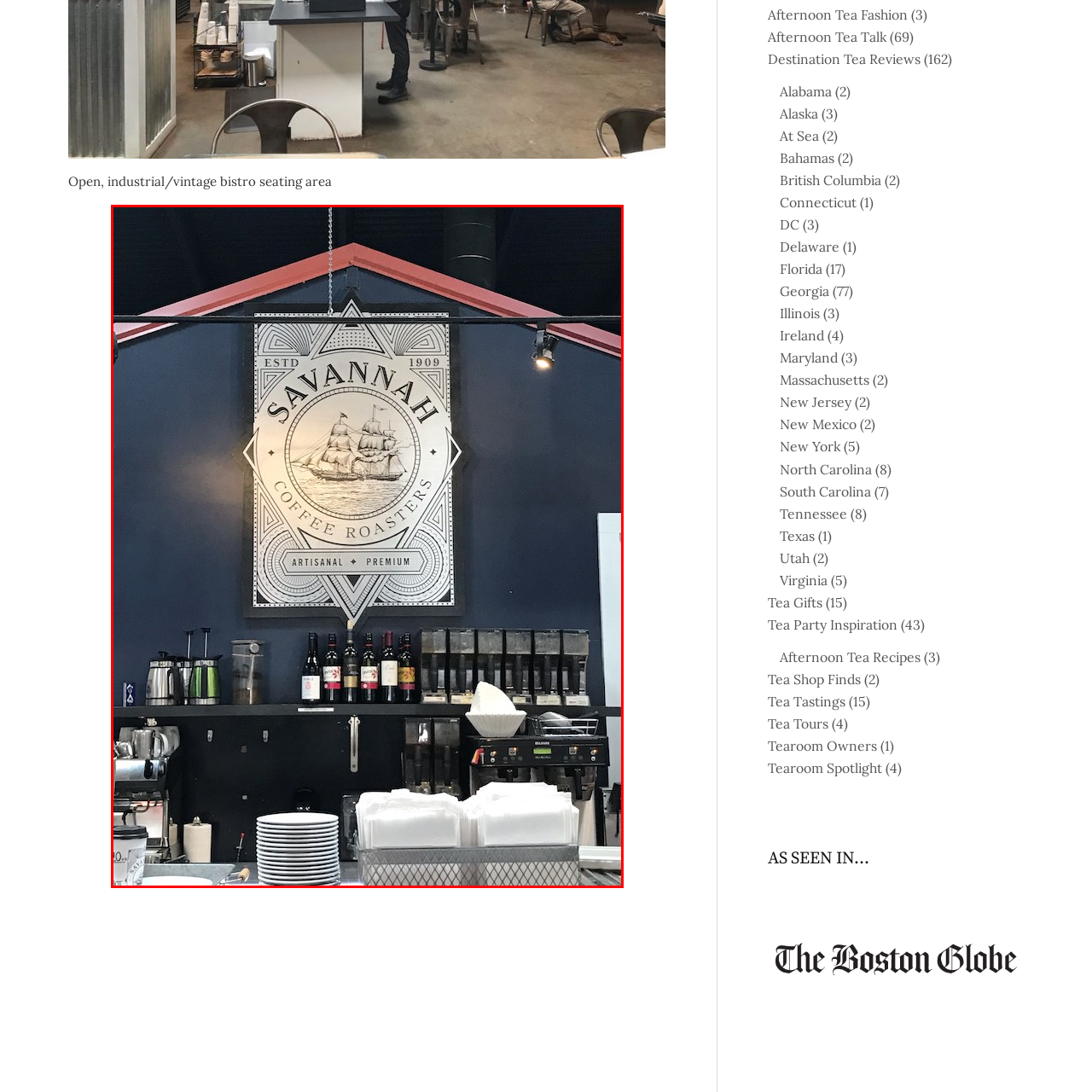Observe the content highlighted by the red box and supply a one-word or short phrase answer to the question: What is the logo on the wall emblematic of?

Artisanal and premium coffee